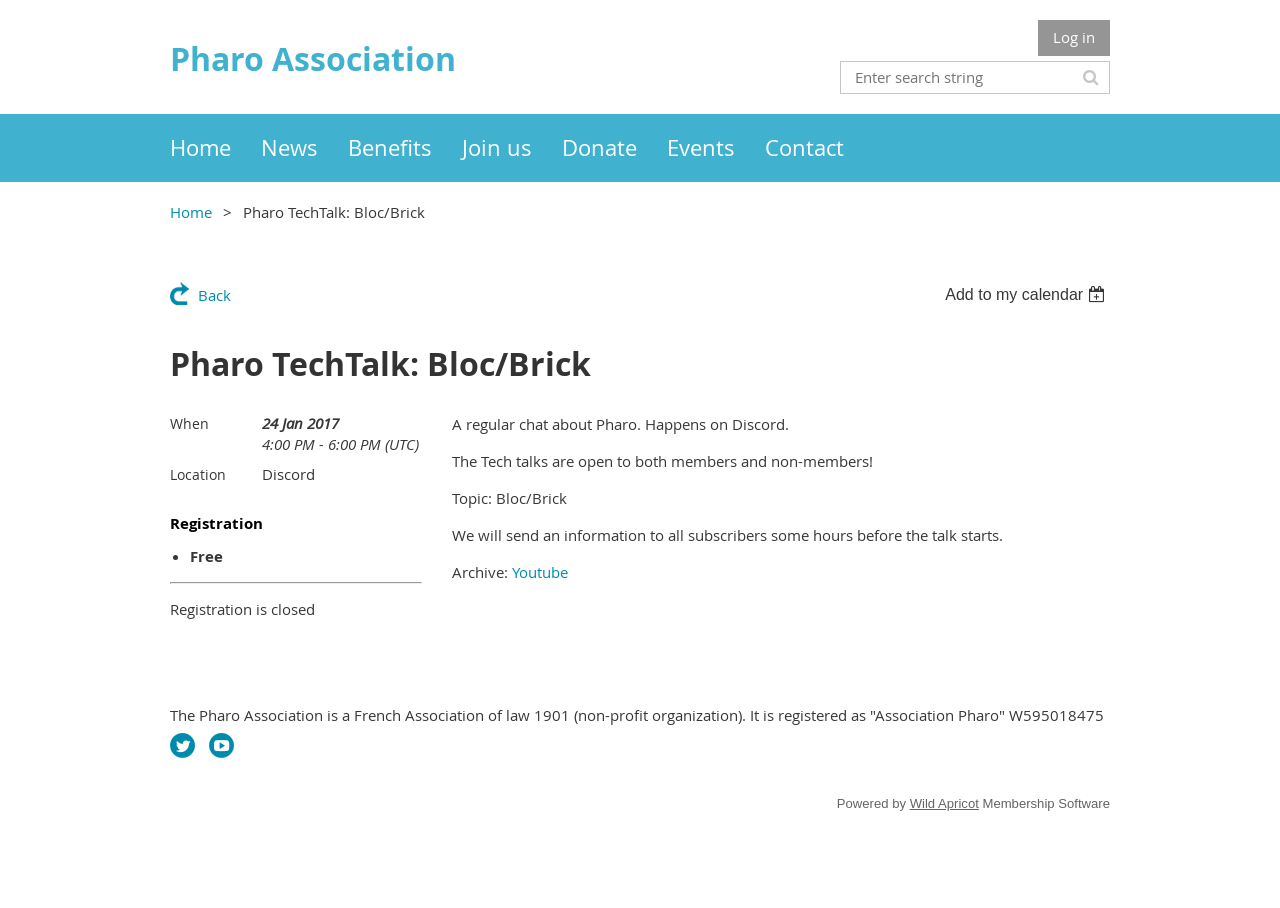Carefully examine the image and provide an in-depth answer to the question: What is the event location?

I found the event location by looking at the StaticText 'Location' and the StaticText 'Discord' which suggests that the location of the event is Discord.